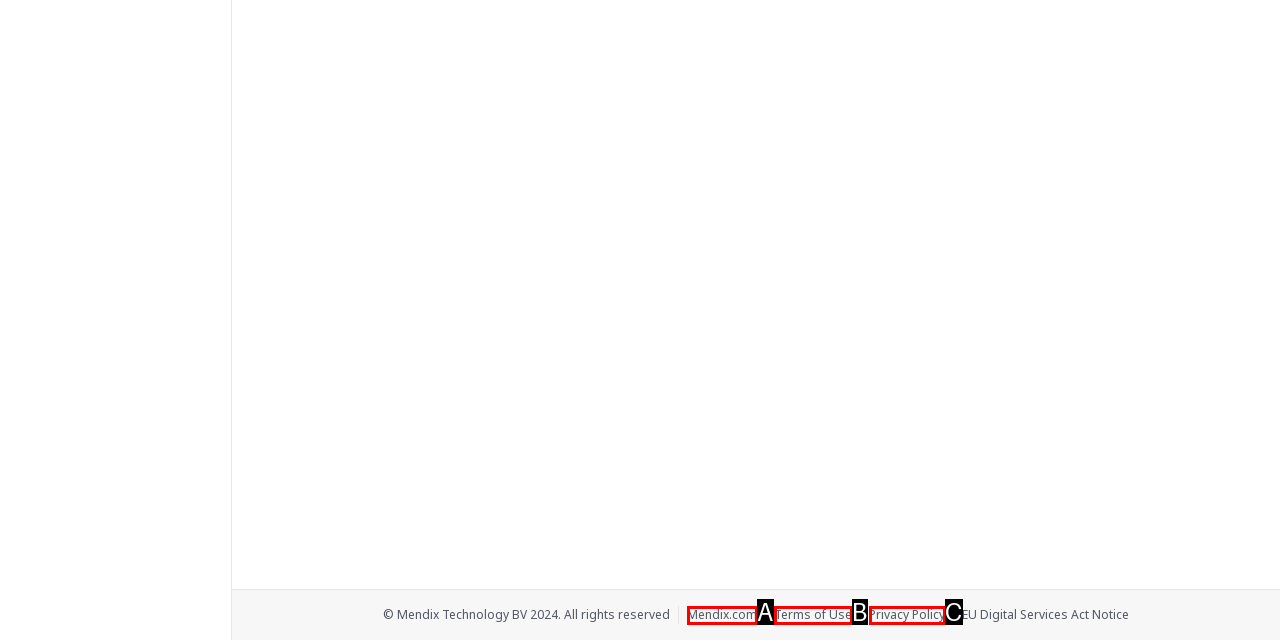Given the description: Terms of Use, select the HTML element that matches it best. Reply with the letter of the chosen option directly.

B